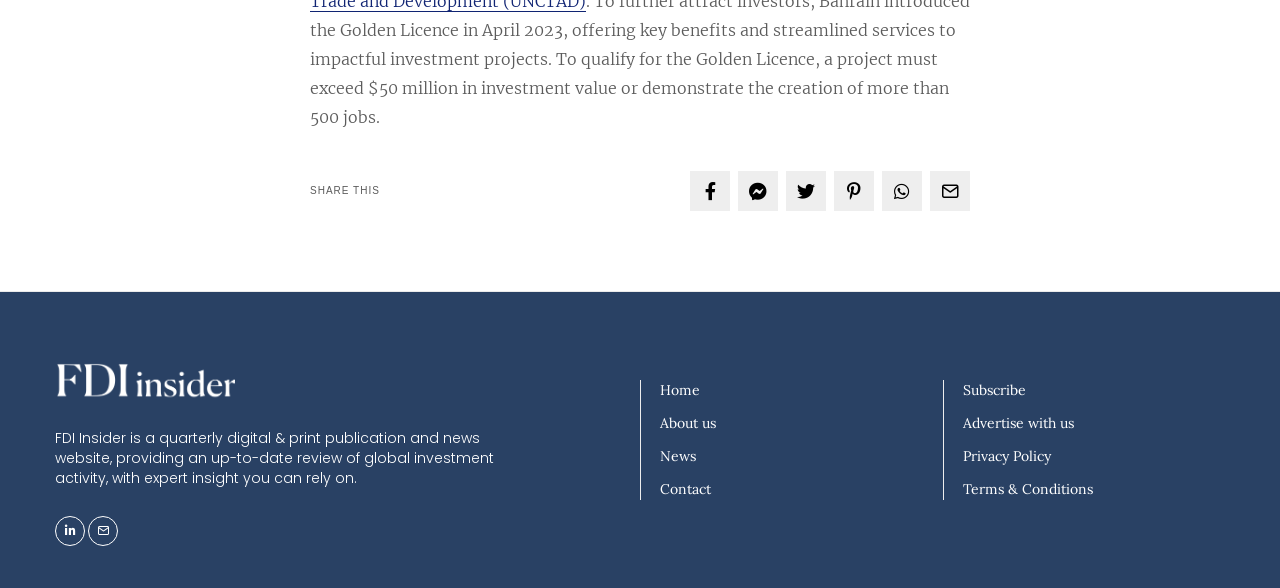Locate the bounding box coordinates of the clickable area needed to fulfill the instruction: "Subscribe to the newsletter".

[0.752, 0.648, 0.801, 0.679]